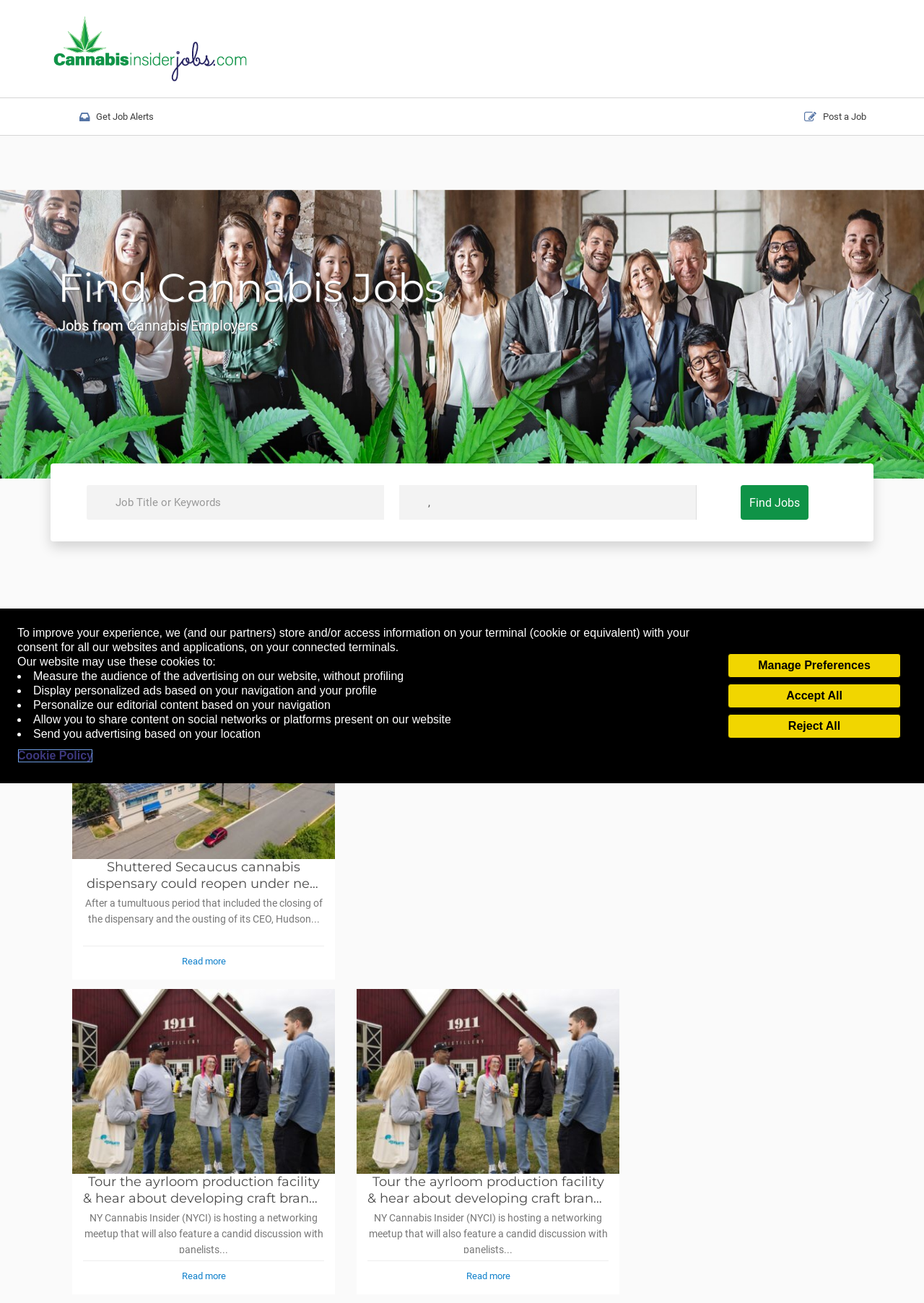Please find and report the bounding box coordinates of the element to click in order to perform the following action: "Click the 'SIGN IN' button". The coordinates should be expressed as four float numbers between 0 and 1, in the format [left, top, right, bottom].

None